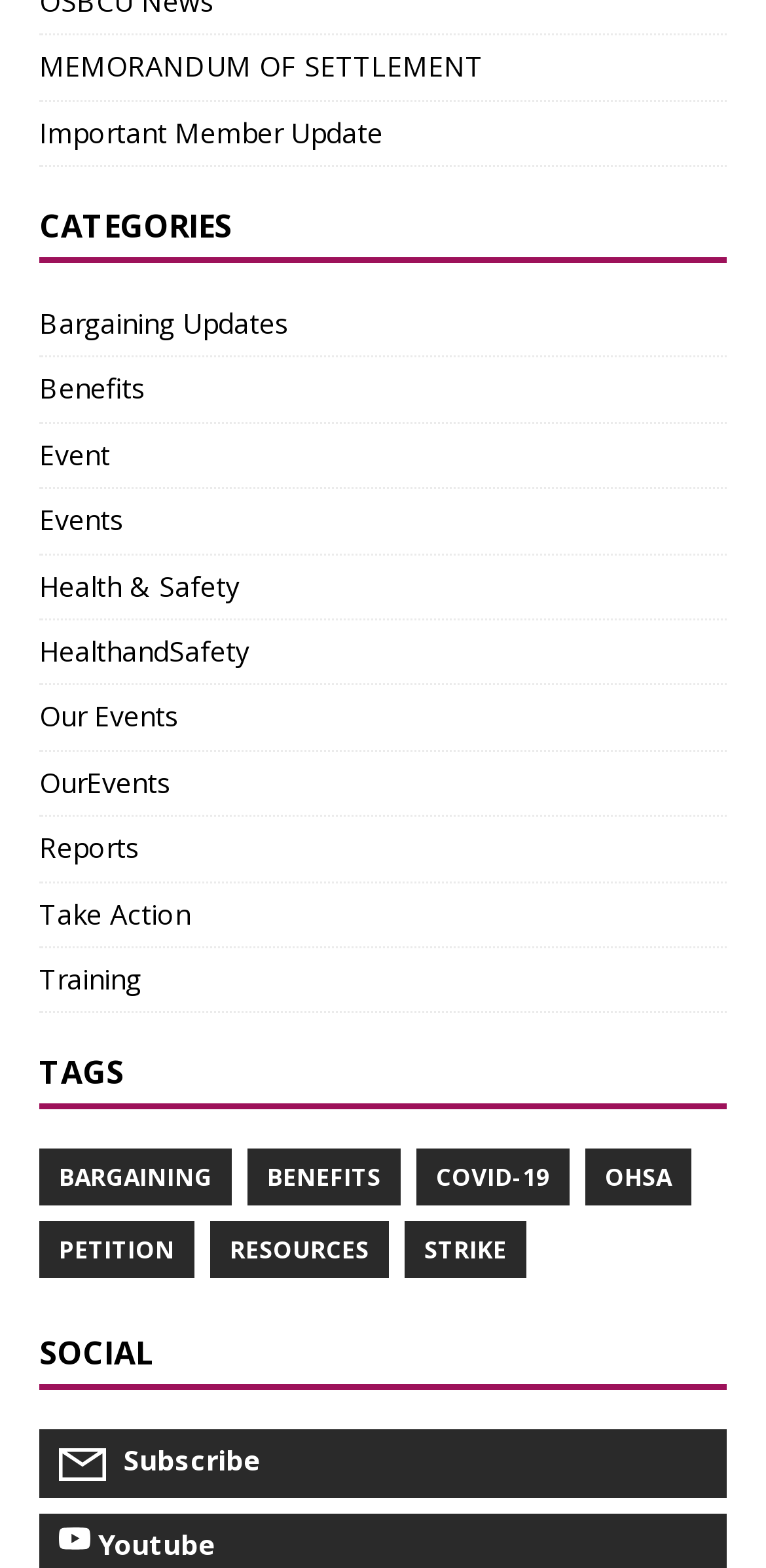Please indicate the bounding box coordinates for the clickable area to complete the following task: "Click on MEMORANDUM OF SETTLEMENT". The coordinates should be specified as four float numbers between 0 and 1, i.e., [left, top, right, bottom].

[0.051, 0.031, 0.631, 0.054]